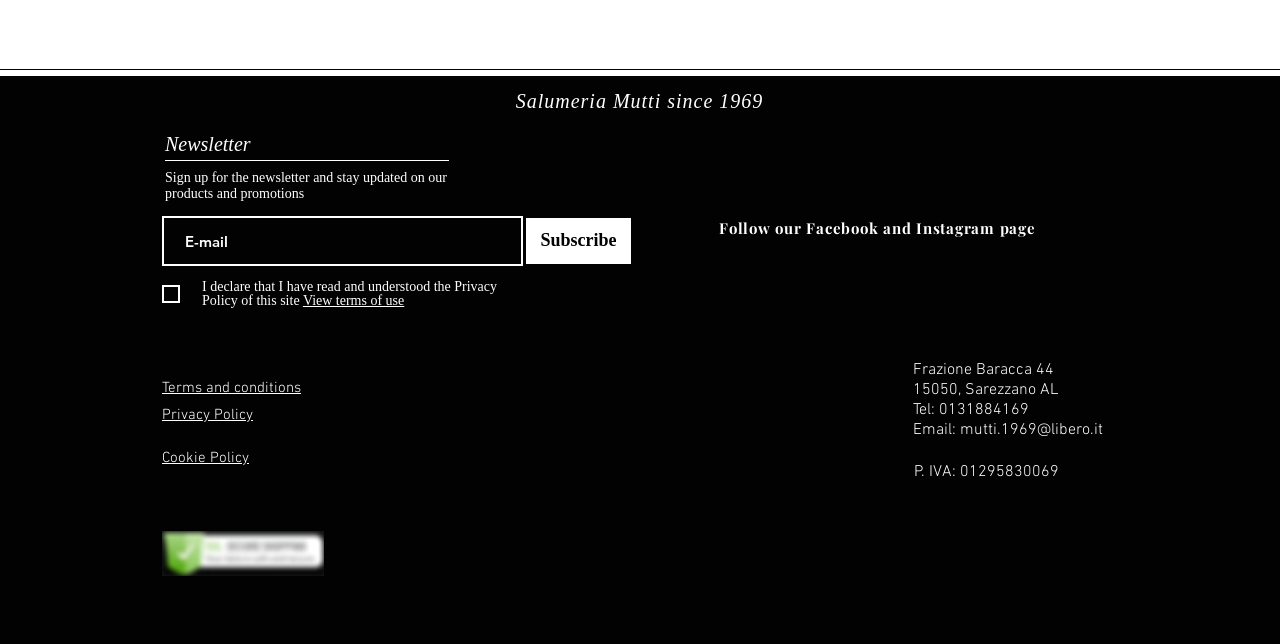Please identify the bounding box coordinates of the area I need to click to accomplish the following instruction: "Subscribe to the newsletter".

[0.409, 0.335, 0.495, 0.413]